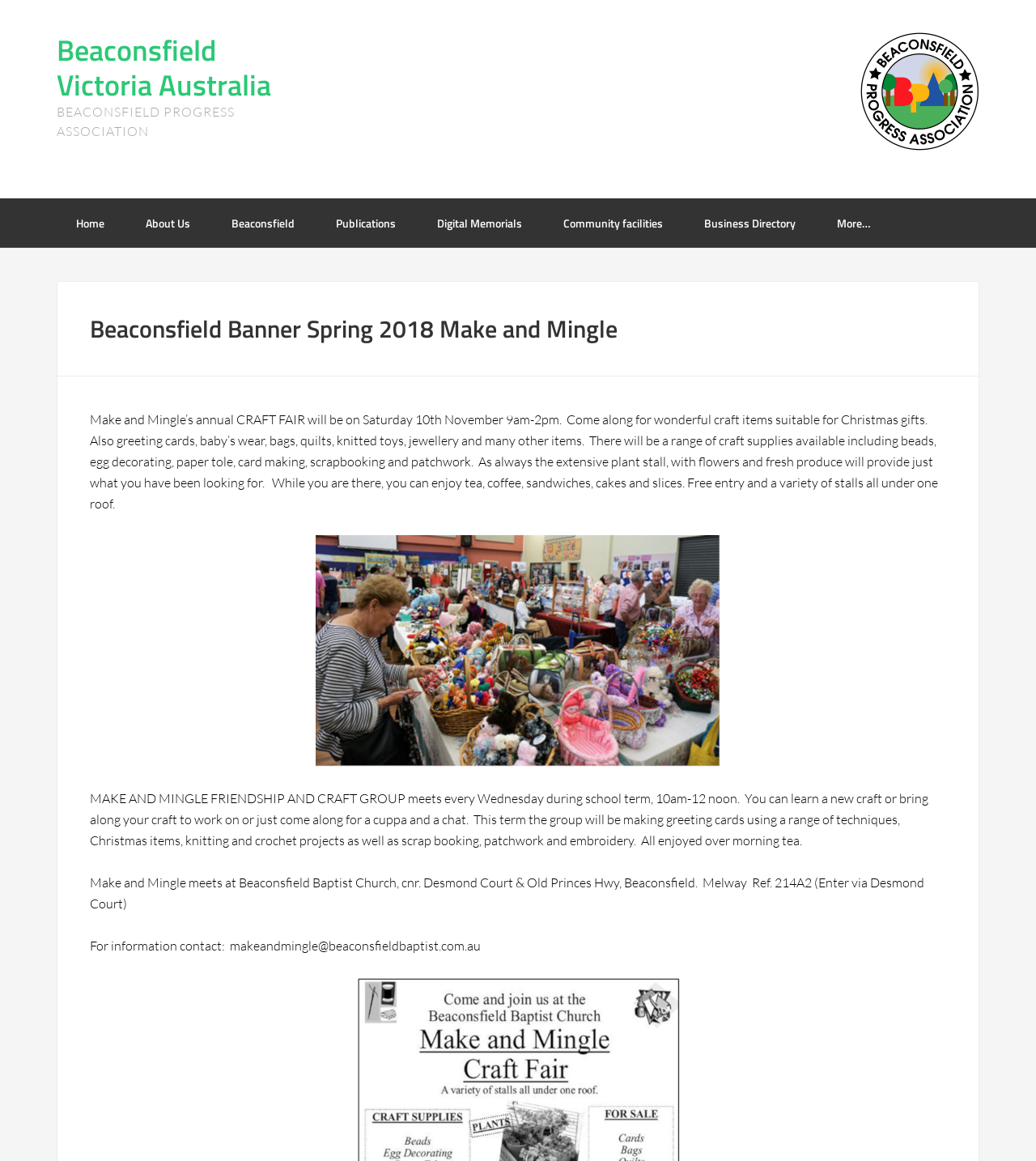Determine the heading of the webpage and extract its text content.

Beaconsfield Banner Spring 2018 Make and Mingle